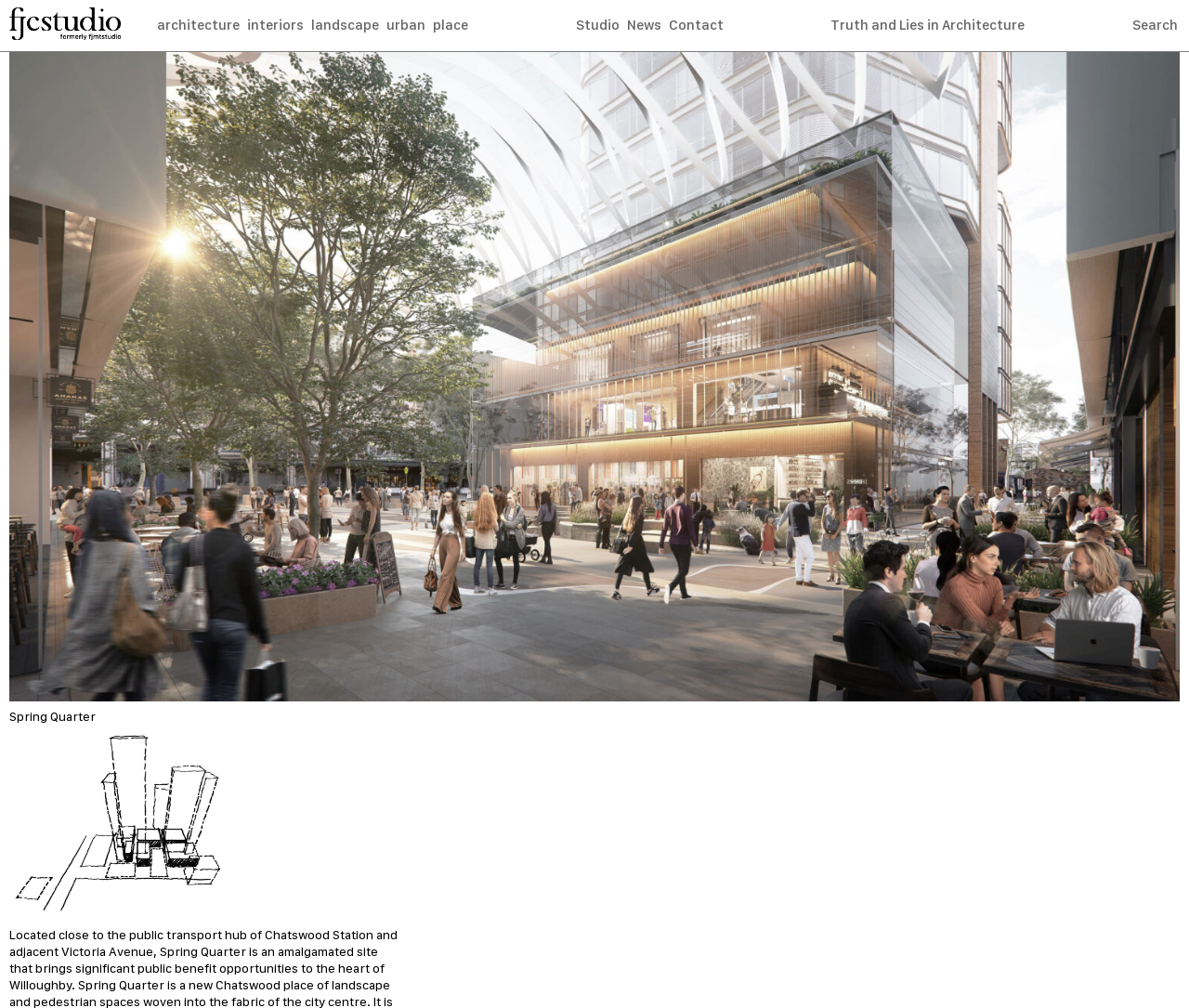Provide a brief response to the question below using a single word or phrase: 
How many navigation links are there at the top?

9